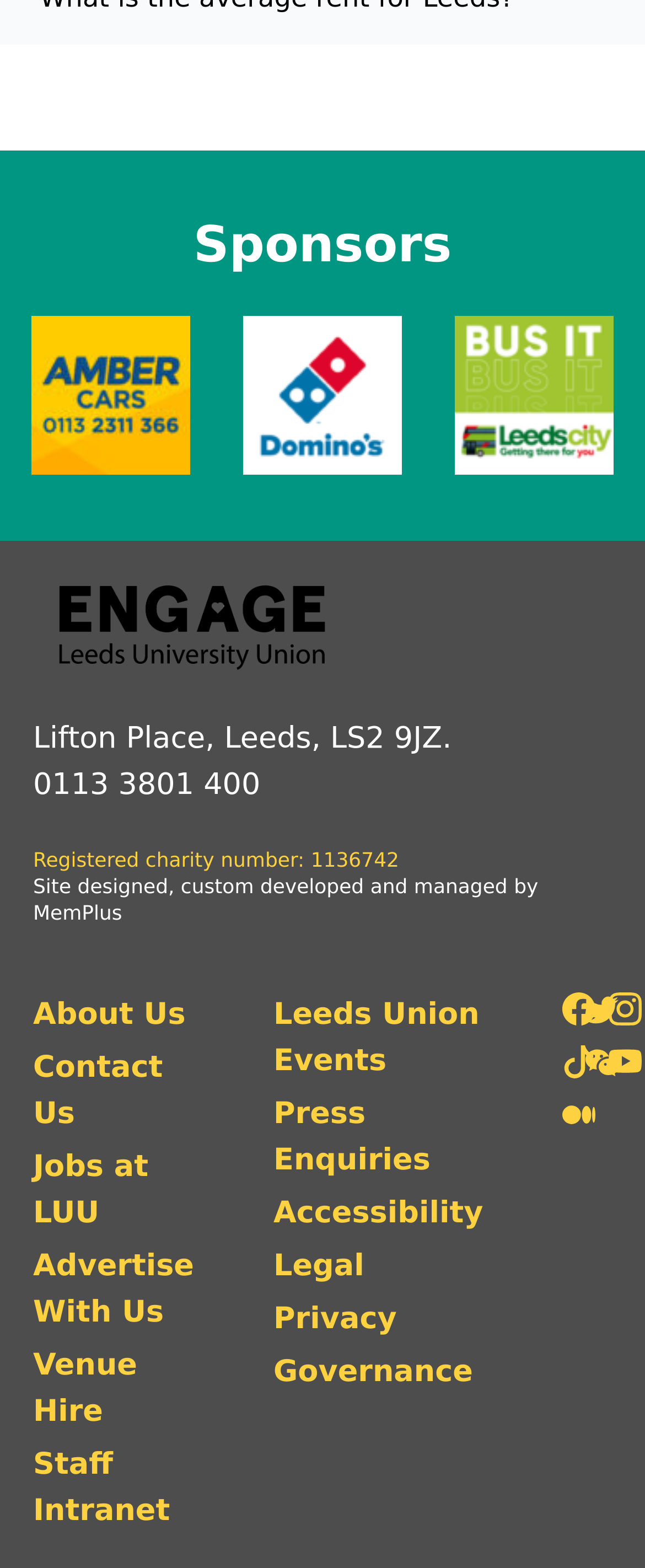Locate the bounding box coordinates of the clickable part needed for the task: "Click on Sponsor".

[0.049, 0.201, 0.295, 0.303]